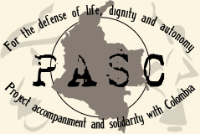What is the central element in the logo design?
Please provide an in-depth and detailed response to the question.

The caption describes the logo as featuring a silhouette of the country of Colombia, which is central to the design and symbolizes the organization's focus on national issues.